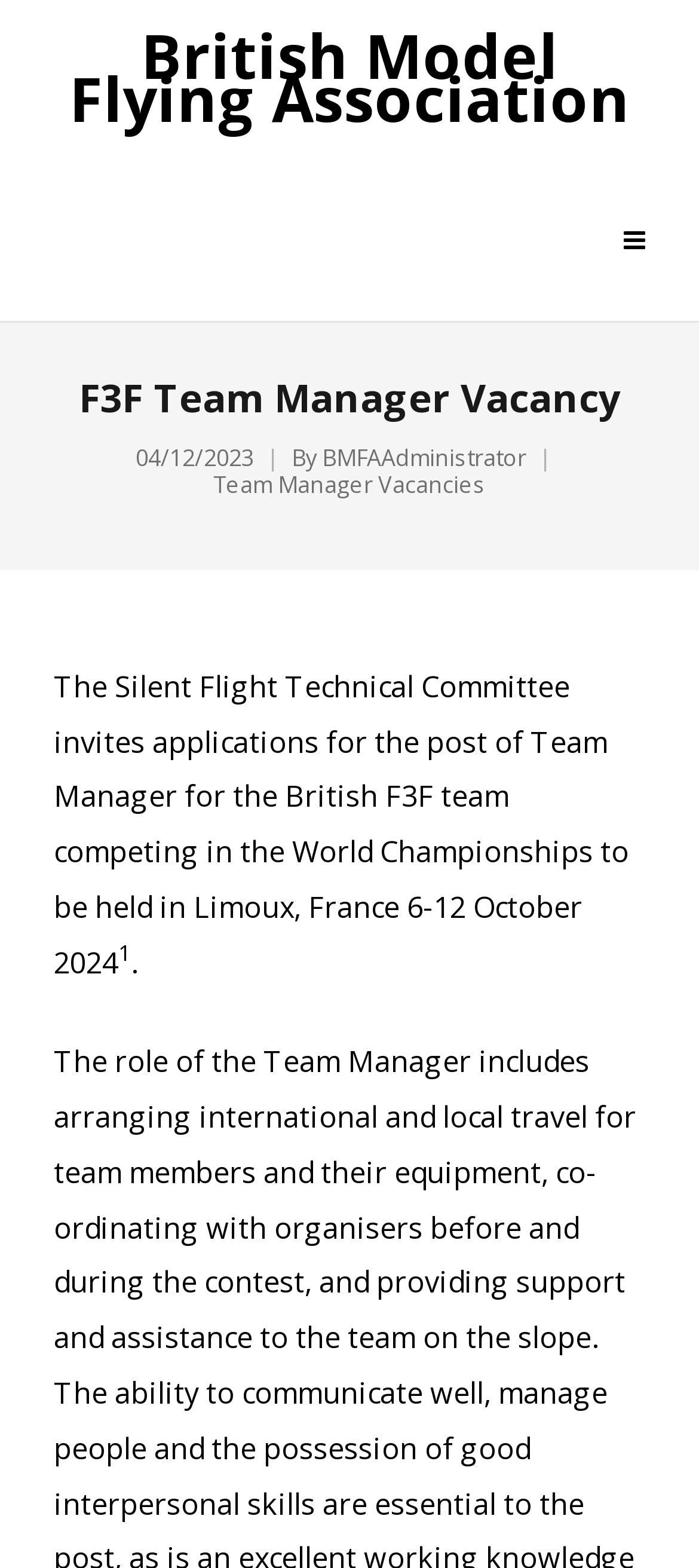Provide a short answer to the following question with just one word or phrase: What is the team that the Team Manager will be managing?

British F3F team